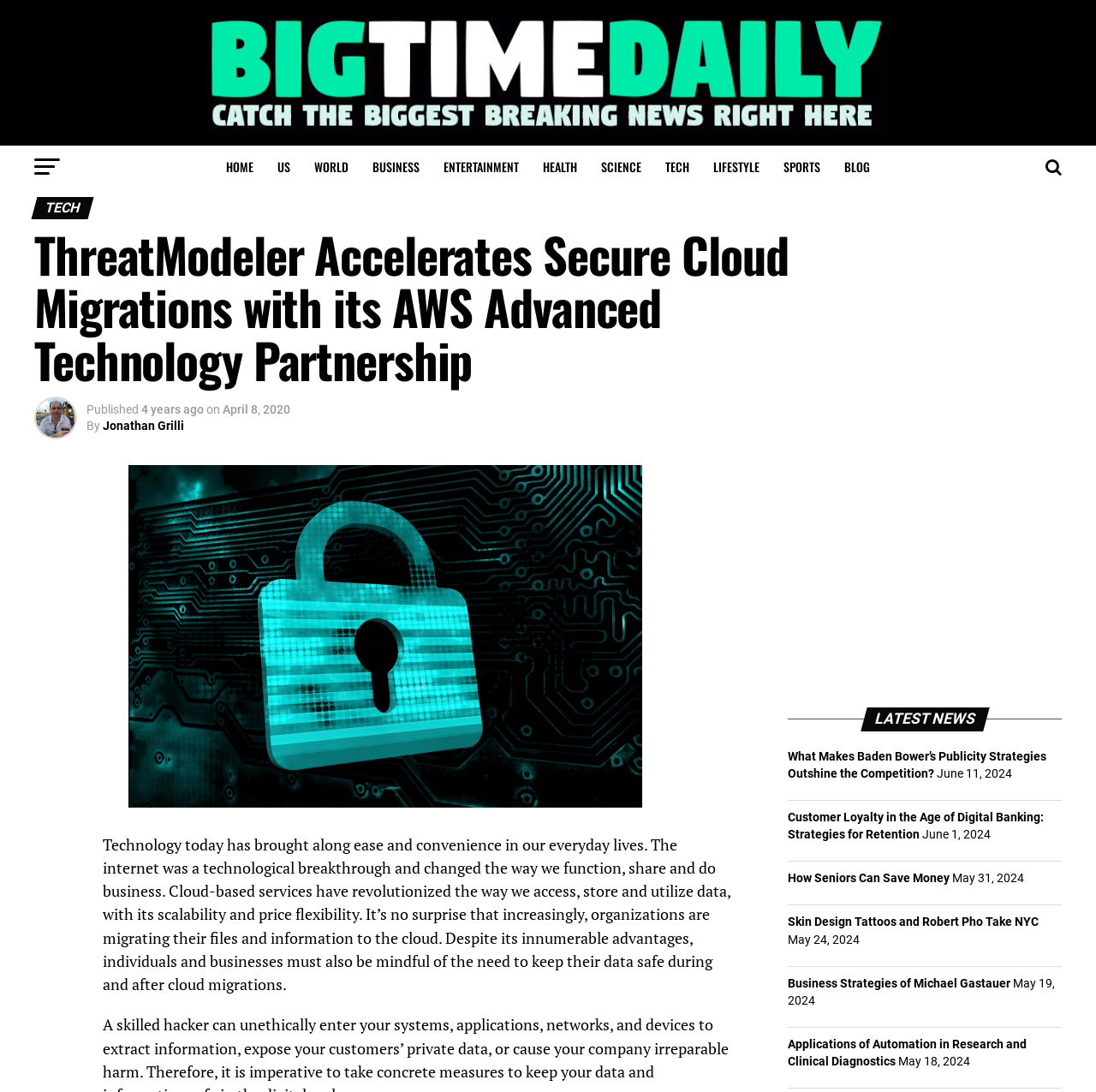How many news articles are listed under 'LATEST NEWS'?
Please use the visual content to give a single word or phrase answer.

6